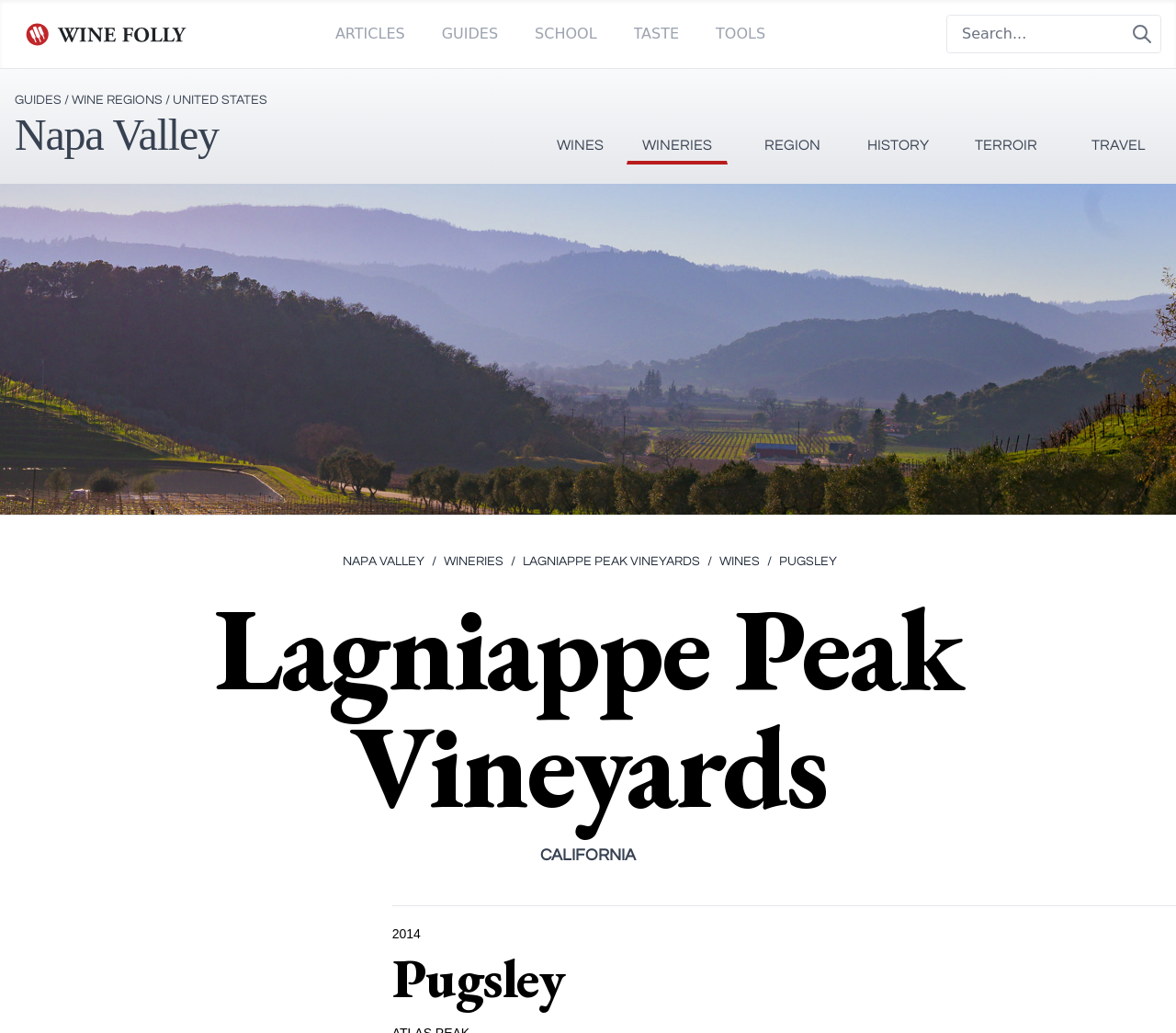Respond to the following question with a brief word or phrase:
What region is the vineyard located in?

Napa Valley